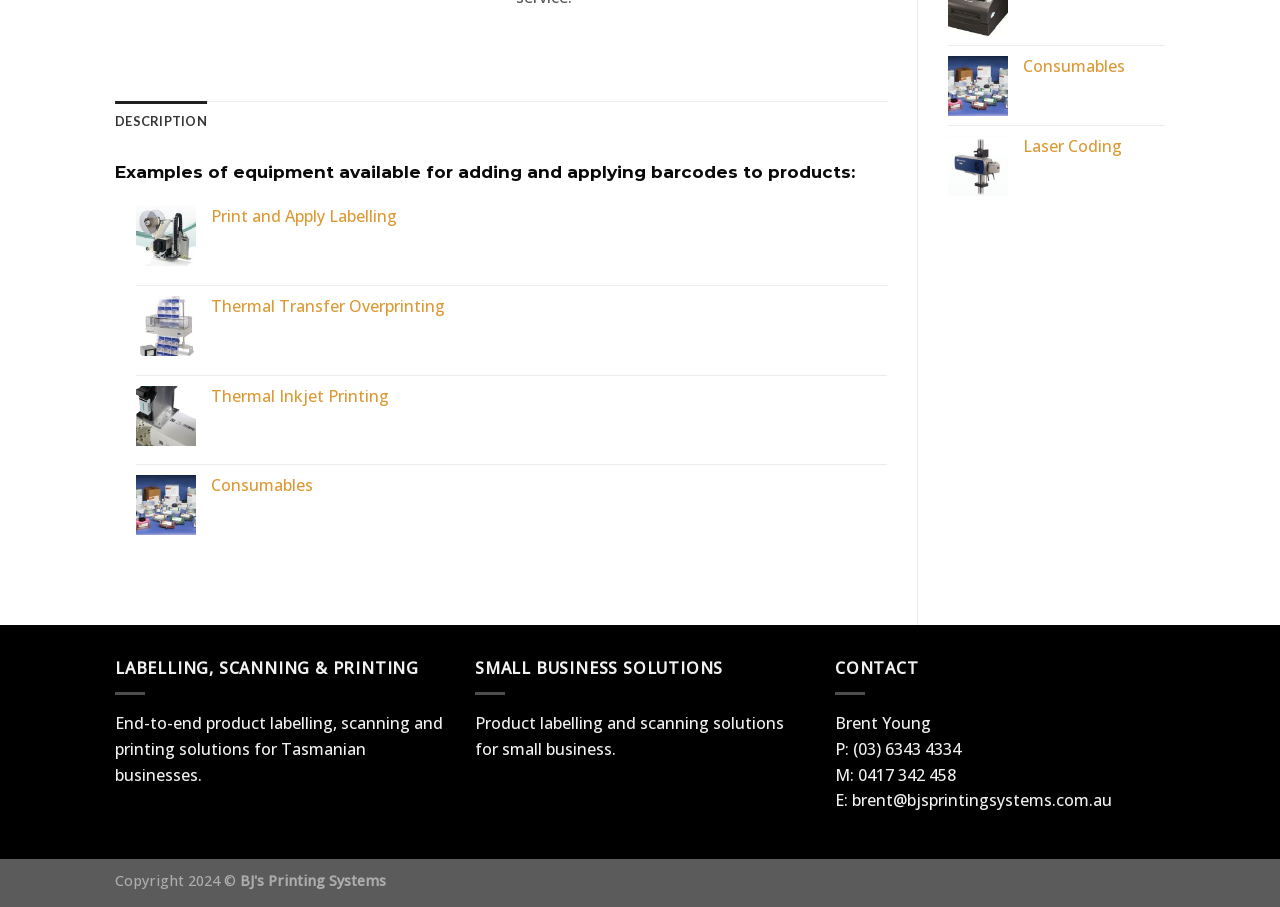From the element description: "Thermal Transfer Overprinting", extract the bounding box coordinates of the UI element. The coordinates should be expressed as four float numbers between 0 and 1, in the order [left, top, right, bottom].

[0.165, 0.327, 0.693, 0.35]